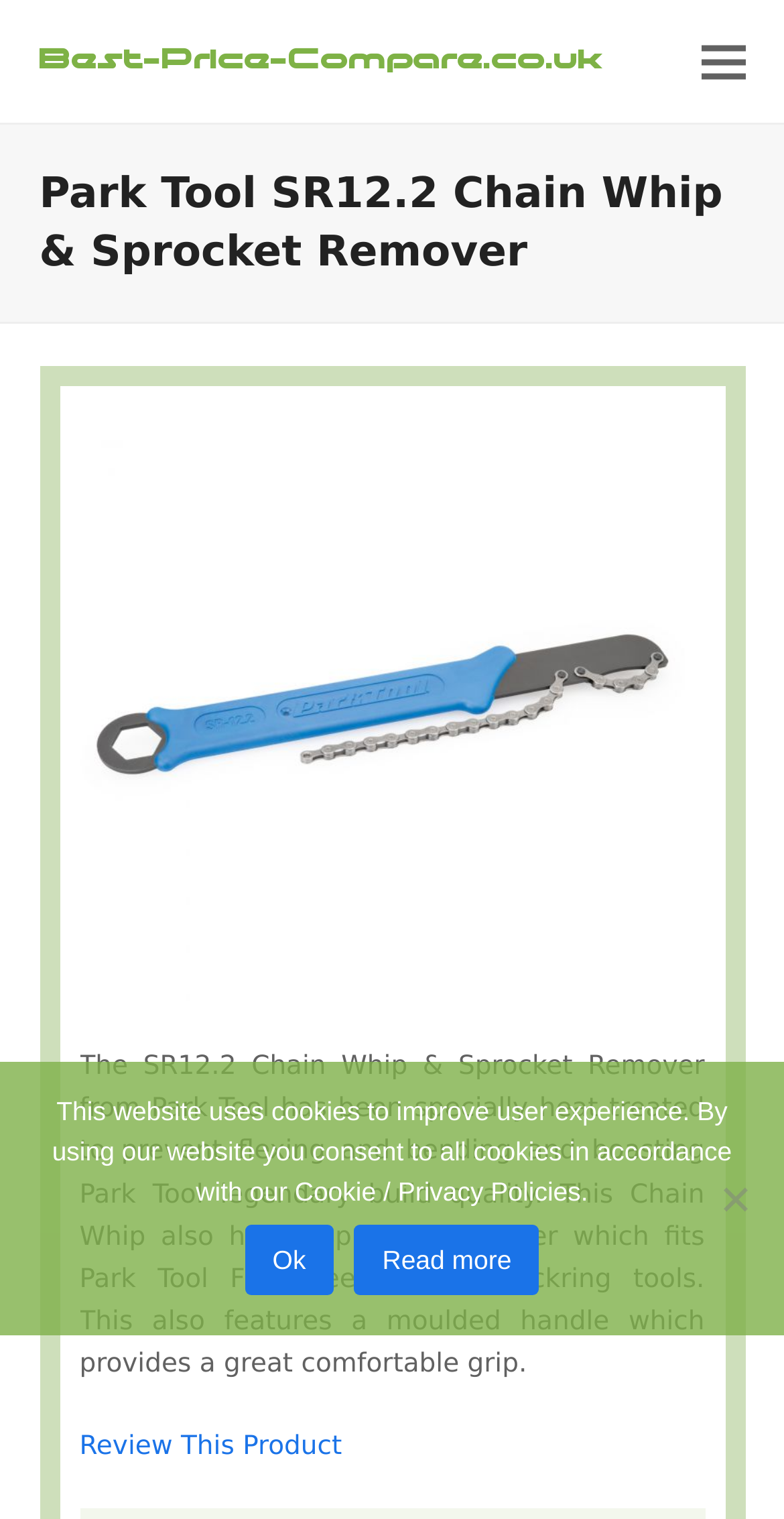Please find and generate the text of the main header of the webpage.

Park Tool SR12.2 Chain Whip & Sprocket Remover